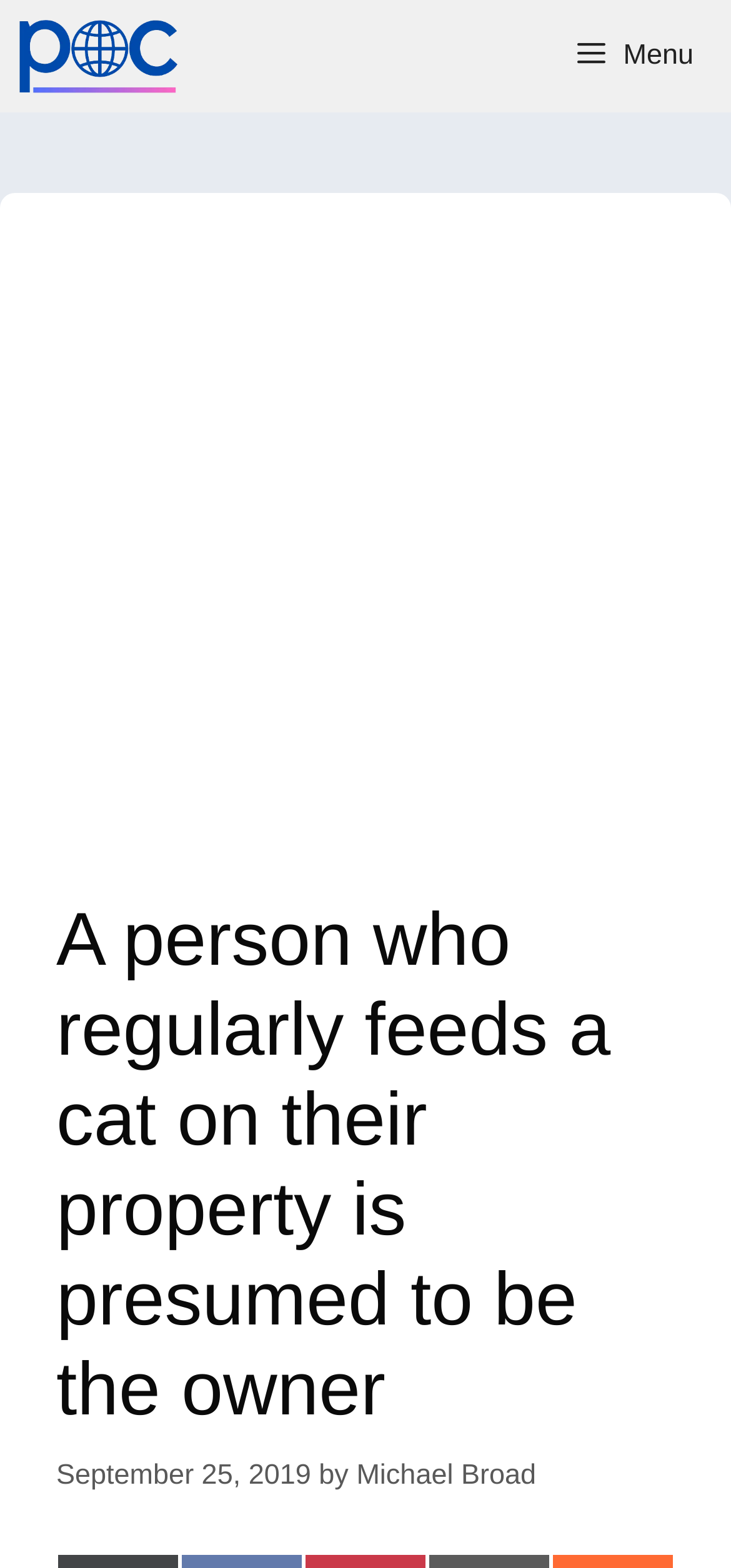Answer the question below with a single word or a brief phrase: 
What is the topic of this article?

Cat ownership